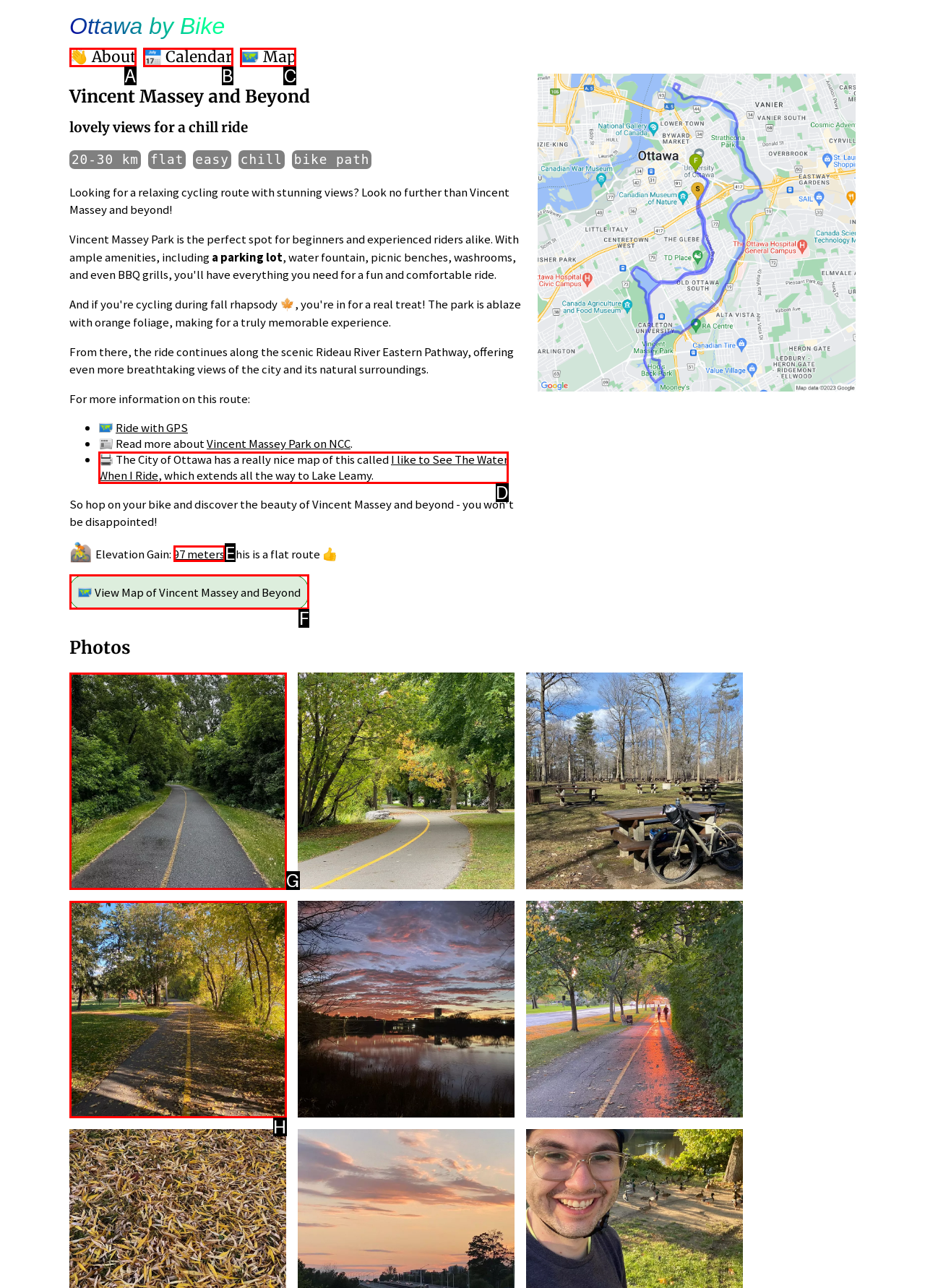Select the appropriate HTML element to click for the following task: View Map of Vincent Massey and Beyond
Answer with the letter of the selected option from the given choices directly.

F